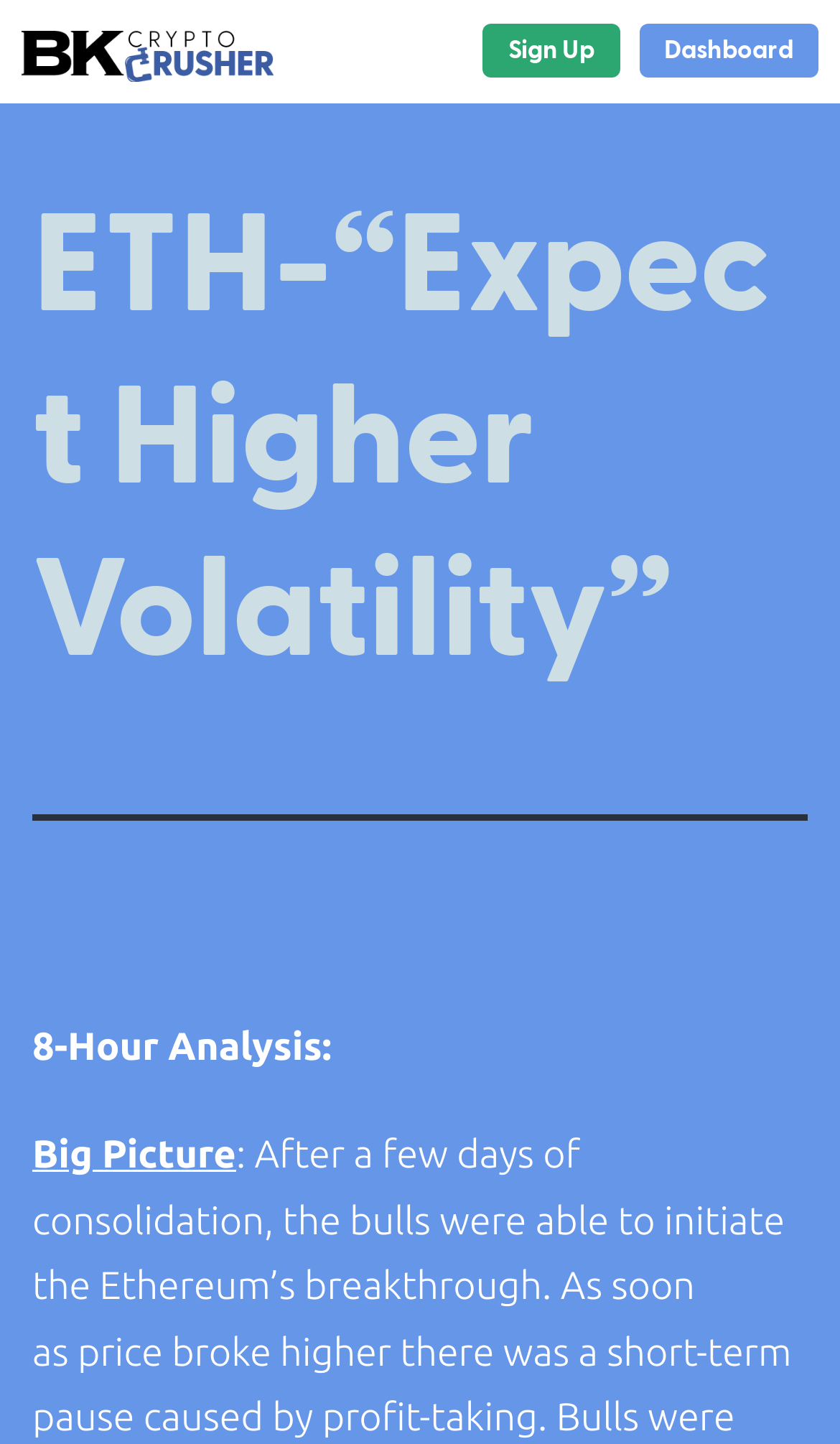What is the section title below the main heading?
Based on the image, provide your answer in one word or phrase.

Big Picture